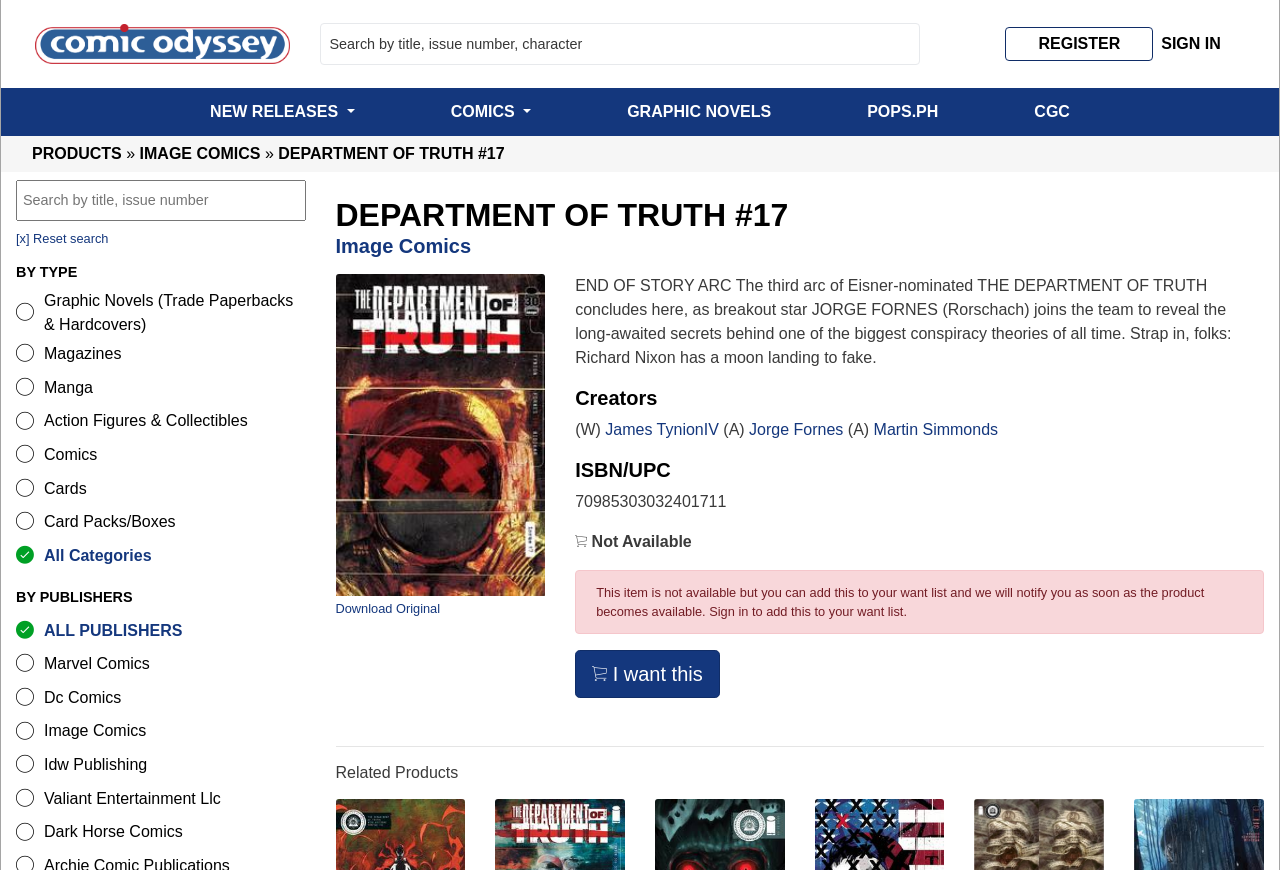Pinpoint the bounding box coordinates of the clickable area needed to execute the instruction: "Search by title, issue number, character". The coordinates should be specified as four float numbers between 0 and 1, i.e., [left, top, right, bottom].

[0.25, 0.027, 0.719, 0.075]